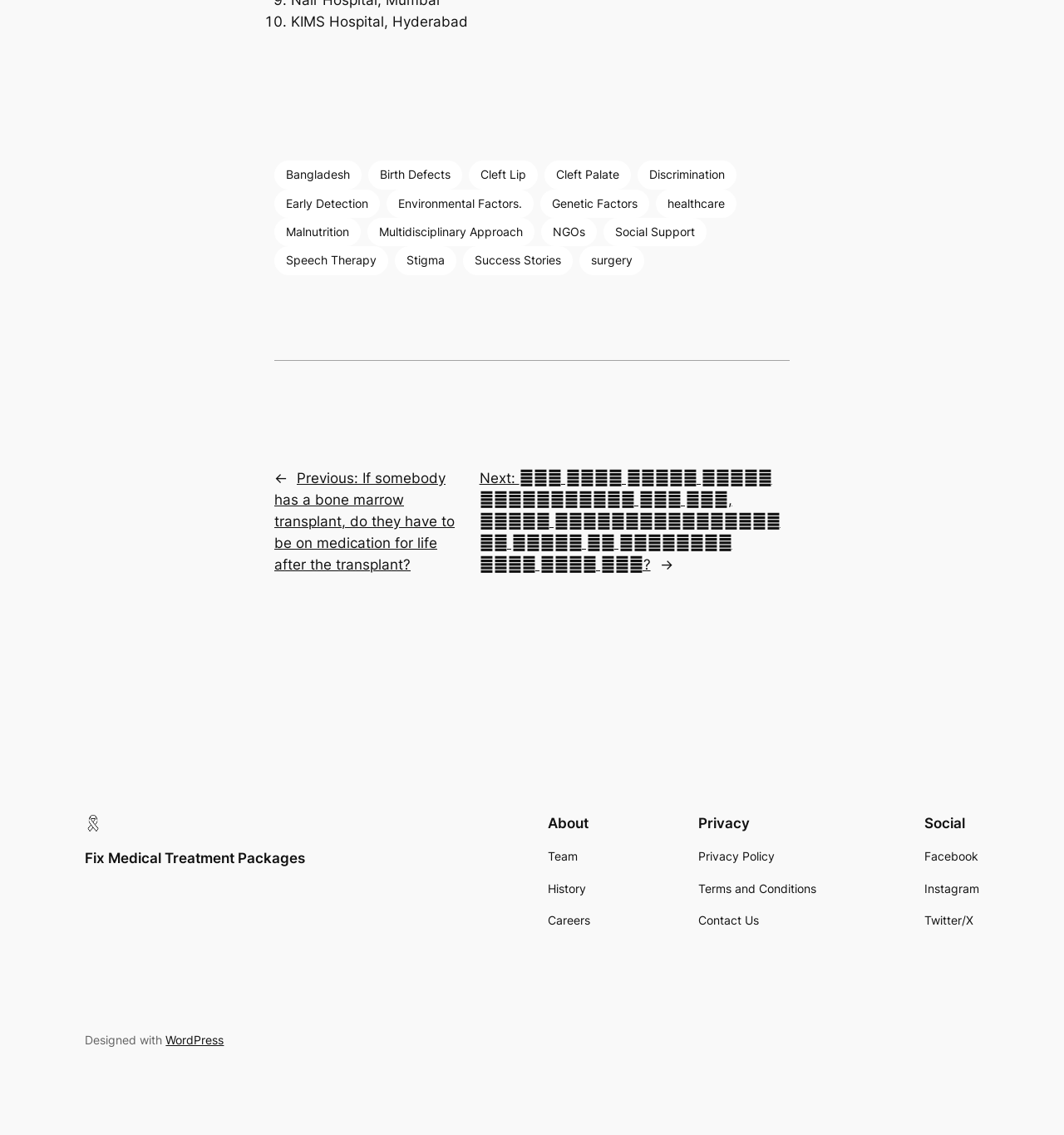Can you pinpoint the bounding box coordinates for the clickable element required for this instruction: "Click on 'Fix Medical Treatment Packages'"? The coordinates should be four float numbers between 0 and 1, i.e., [left, top, right, bottom].

[0.08, 0.718, 0.096, 0.733]